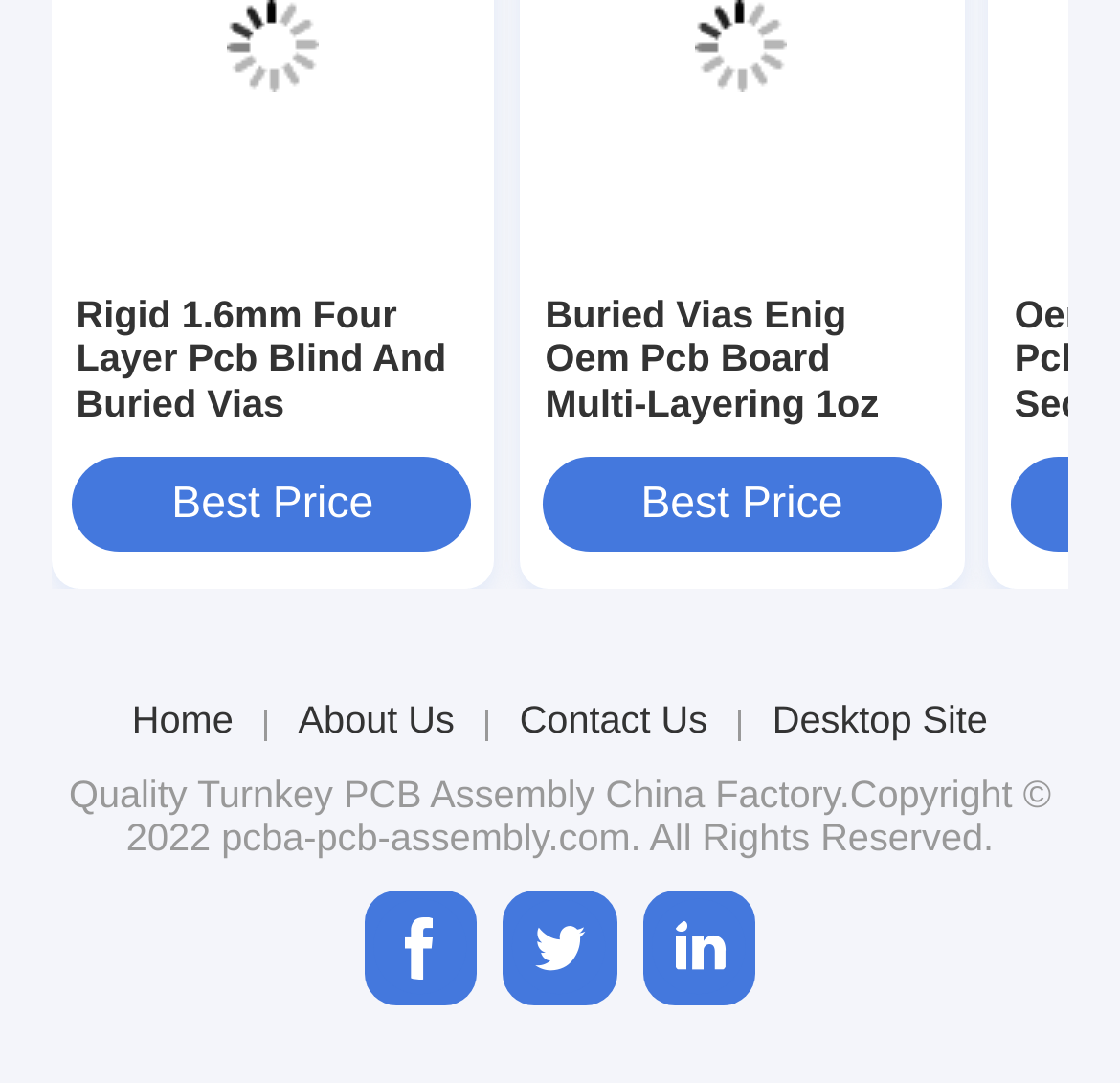What is the name of the company?
Answer the question with a detailed and thorough explanation.

The company name can be found at the bottom of the webpage, in the copyright section, which states 'Copyright © 2022 pcba-pcb-assembly.com. All Rights Reserved.'